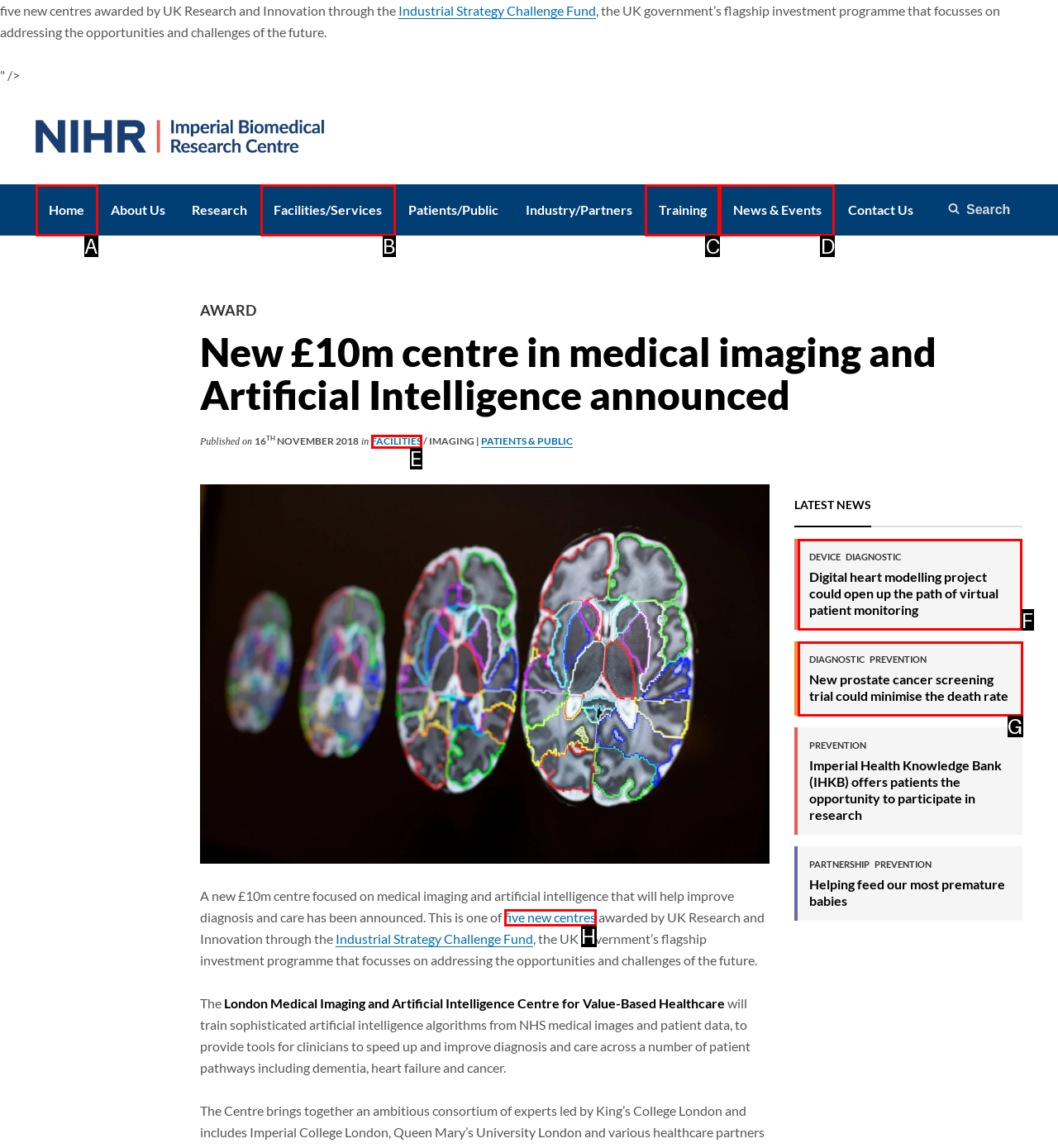Select the UI element that should be clicked to execute the following task: Read news about DEVICE DIAGNOSTIC
Provide the letter of the correct choice from the given options.

F